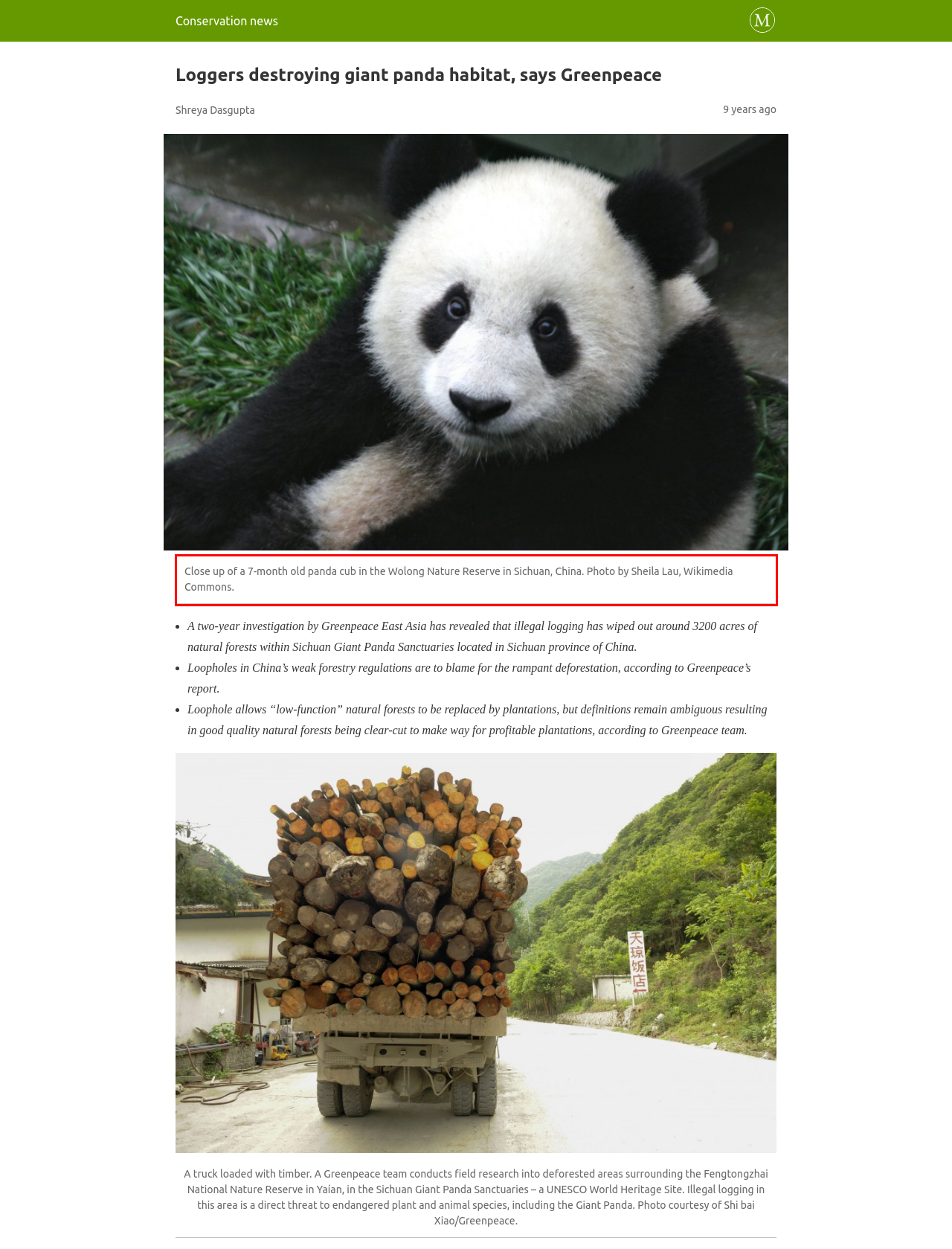Look at the webpage screenshot and recognize the text inside the red bounding box.

Close up of a 7-month old panda cub in the Wolong Nature Reserve in Sichuan, China. Photo by Sheila Lau, Wikimedia Commons.